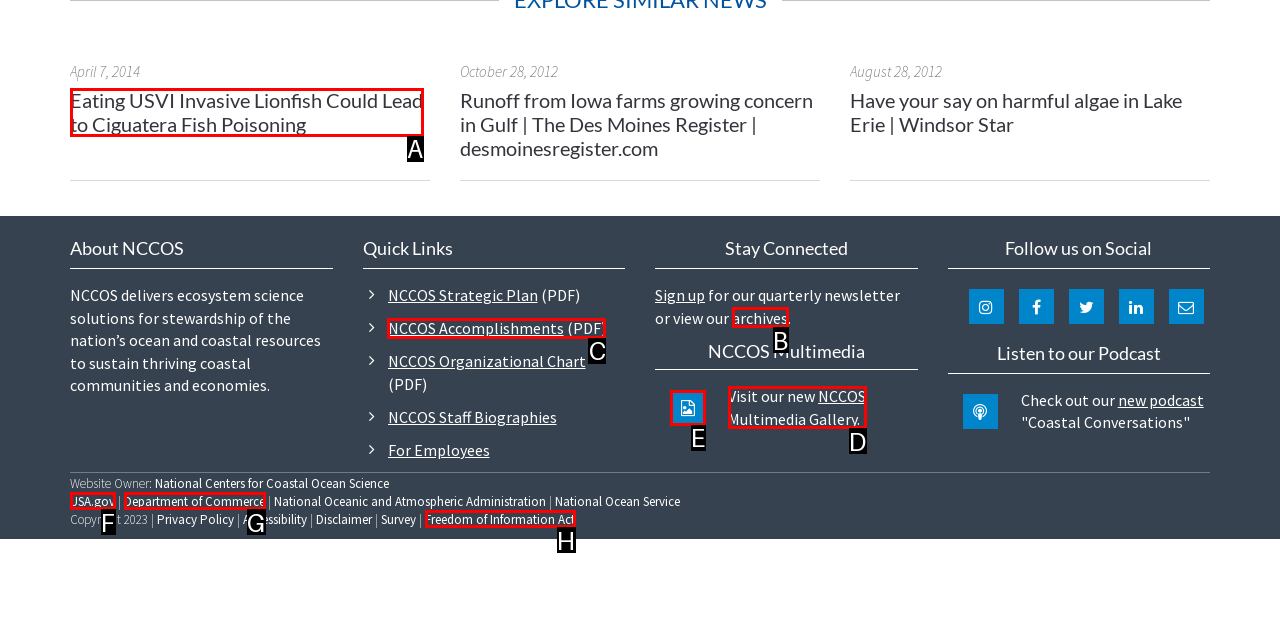Based on the given description: Freedom of Information Act, identify the correct option and provide the corresponding letter from the given choices directly.

H